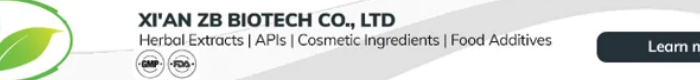Convey a detailed narrative of what is depicted in the image.

The image features the logo and branding of Xi'an ZB Biotech Co., Ltd., a company specializing in herbal extracts, active pharmaceutical ingredients (APIs), cosmetic ingredients, and food additives. The design includes a green leaf motif, symbolizing the company's commitment to natural products. Below the company name, there are icons indicating certifications such as GMP (Good Manufacturing Practices) and FDA (Food and Drug Administration) compliance, highlighting the company's adherence to high-quality manufacturing standards. A prominent button invites viewers to "Learn more," encouraging further engagement with the company's offerings and values.